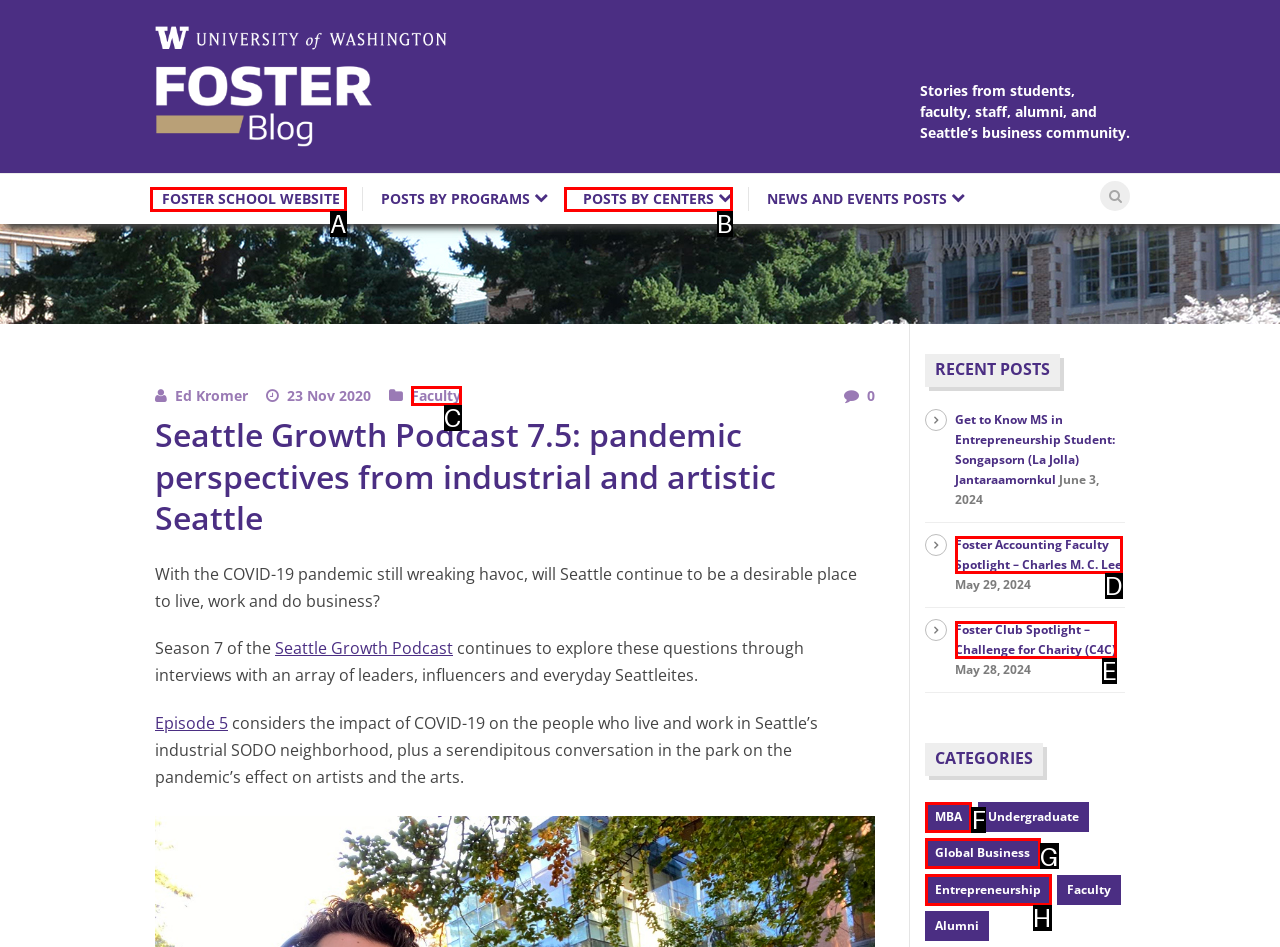Tell me which letter I should select to achieve the following goal: View the category of MBA
Answer with the corresponding letter from the provided options directly.

F